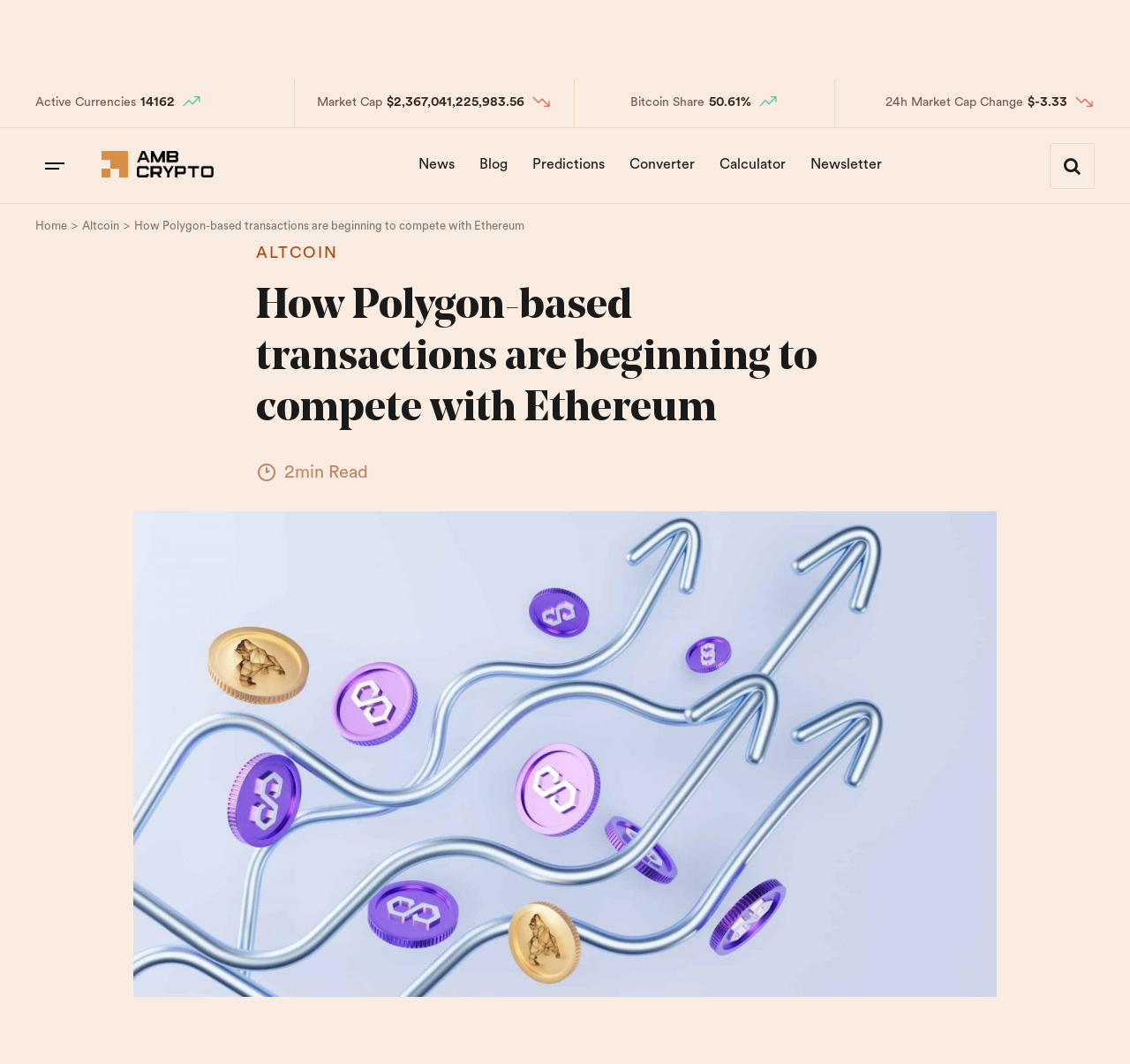Answer in one word or a short phrase: 
What is the current market capitalization?

$2,367,041,225,983.56